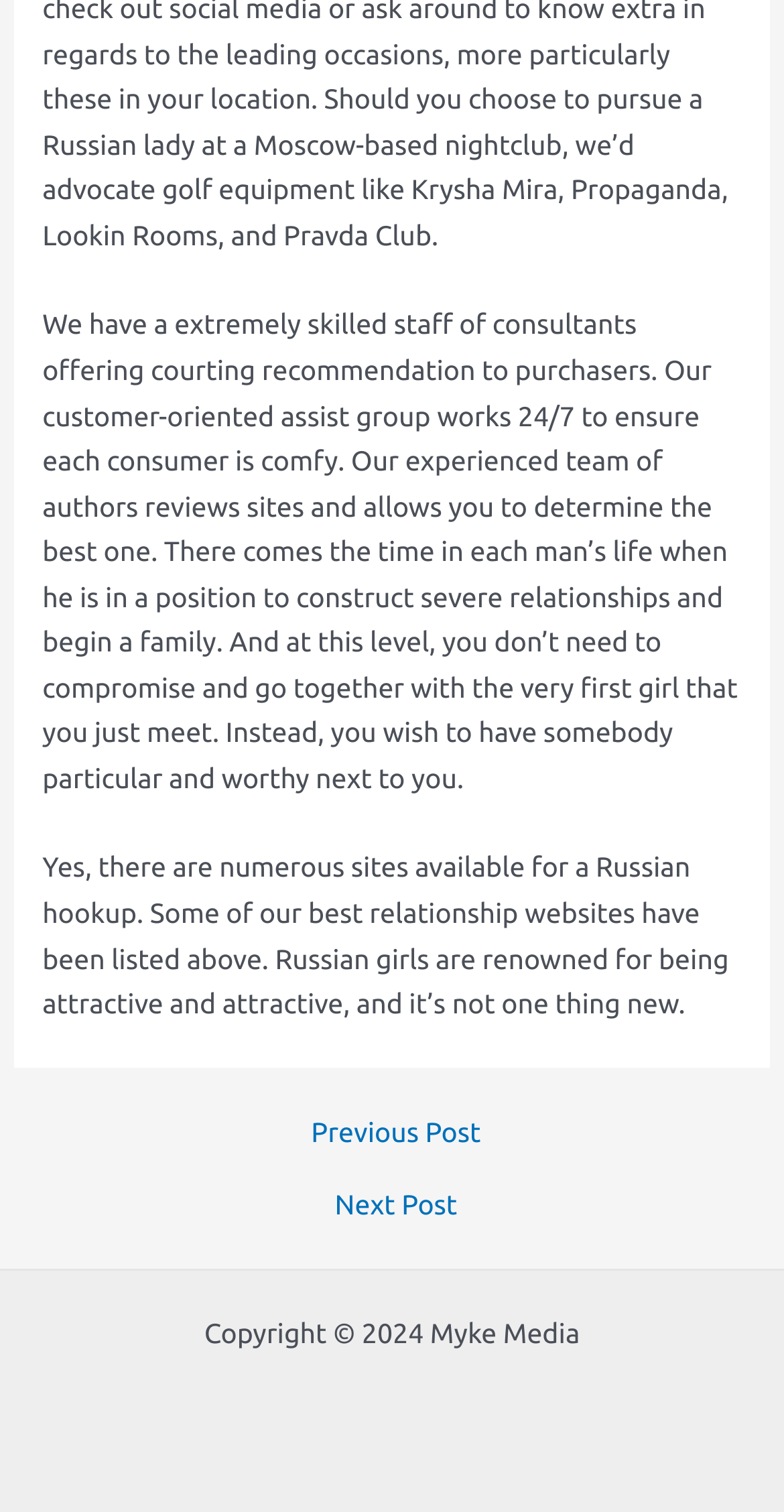Extract the bounding box coordinates for the HTML element that matches this description: "including websites". The coordinates should be four float numbers between 0 and 1, i.e., [left, top, right, bottom].

None